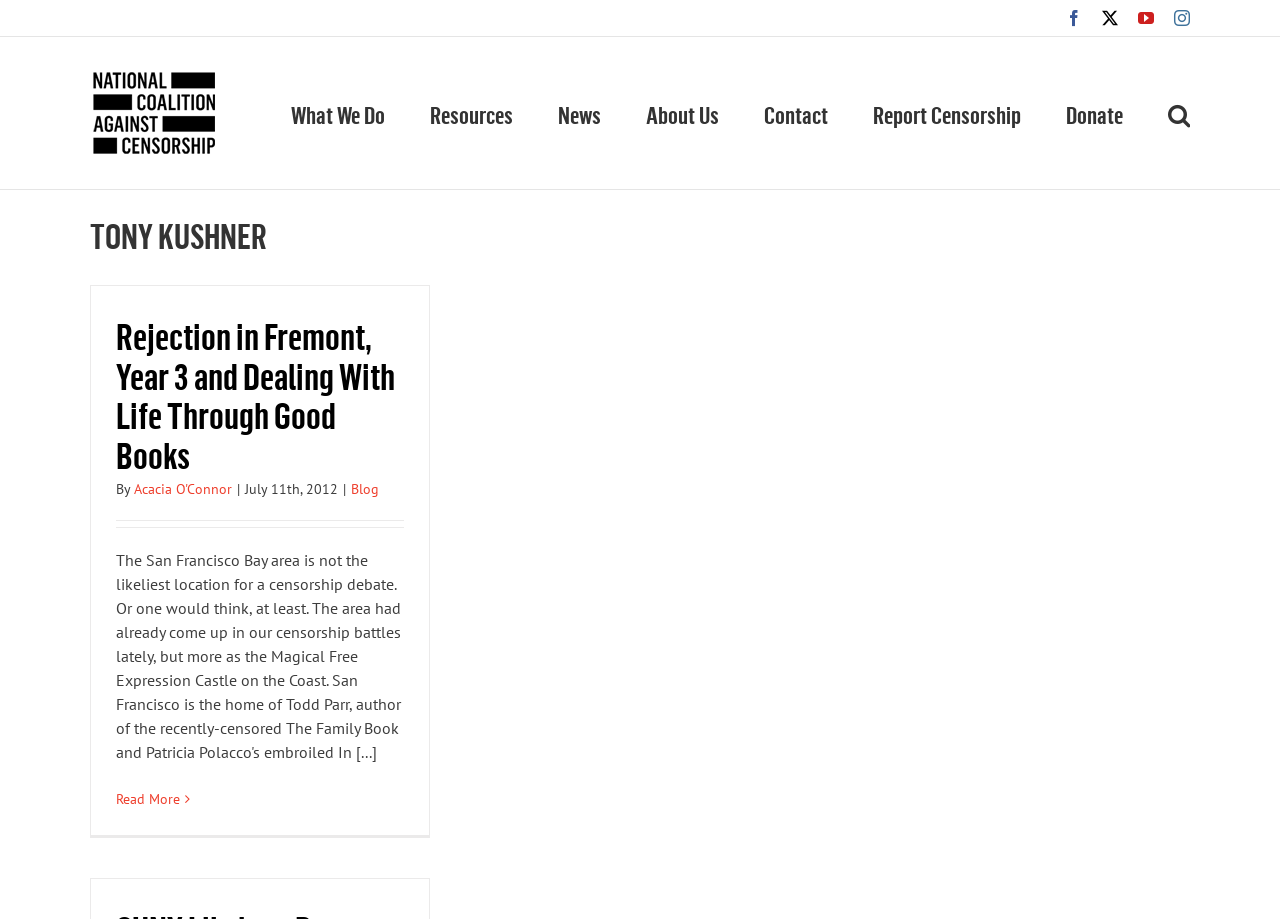Locate the bounding box coordinates of the element that should be clicked to execute the following instruction: "Read the article 'ISRO successfully launches INSAT-3DS satellite'".

None